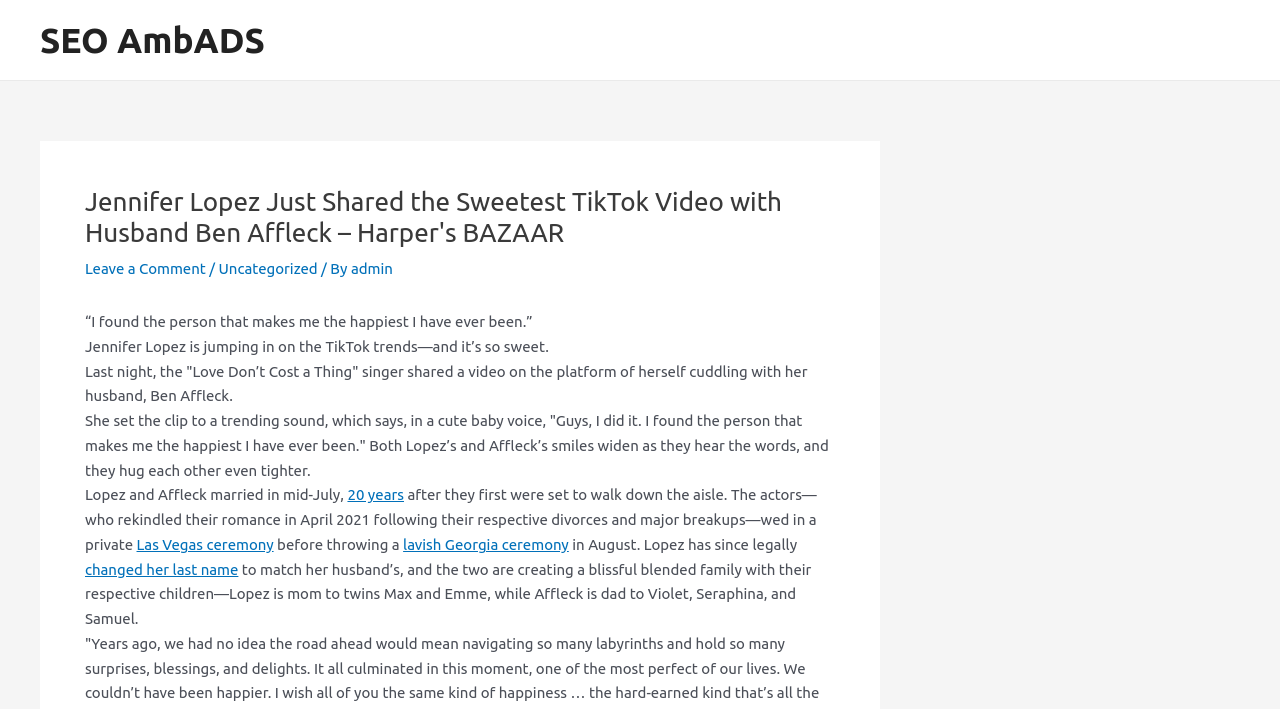Generate the text content of the main heading of the webpage.

Jennifer Lopez Just Shared the Sweetest TikTok Video with Husband Ben Affleck – Harper's BAZAAR